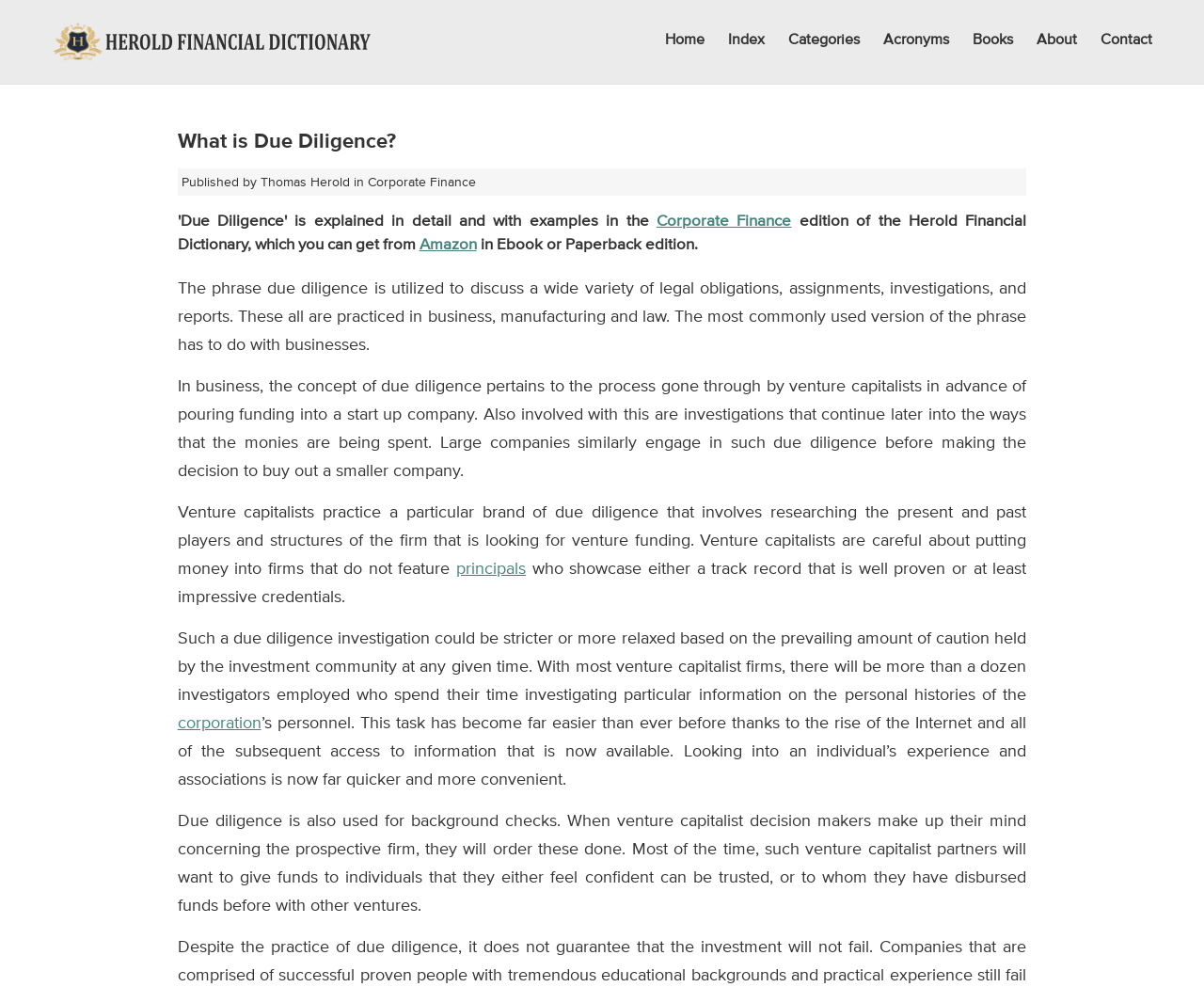What has made due diligence investigations easier?
Using the image as a reference, answer with just one word or a short phrase.

The rise of the Internet